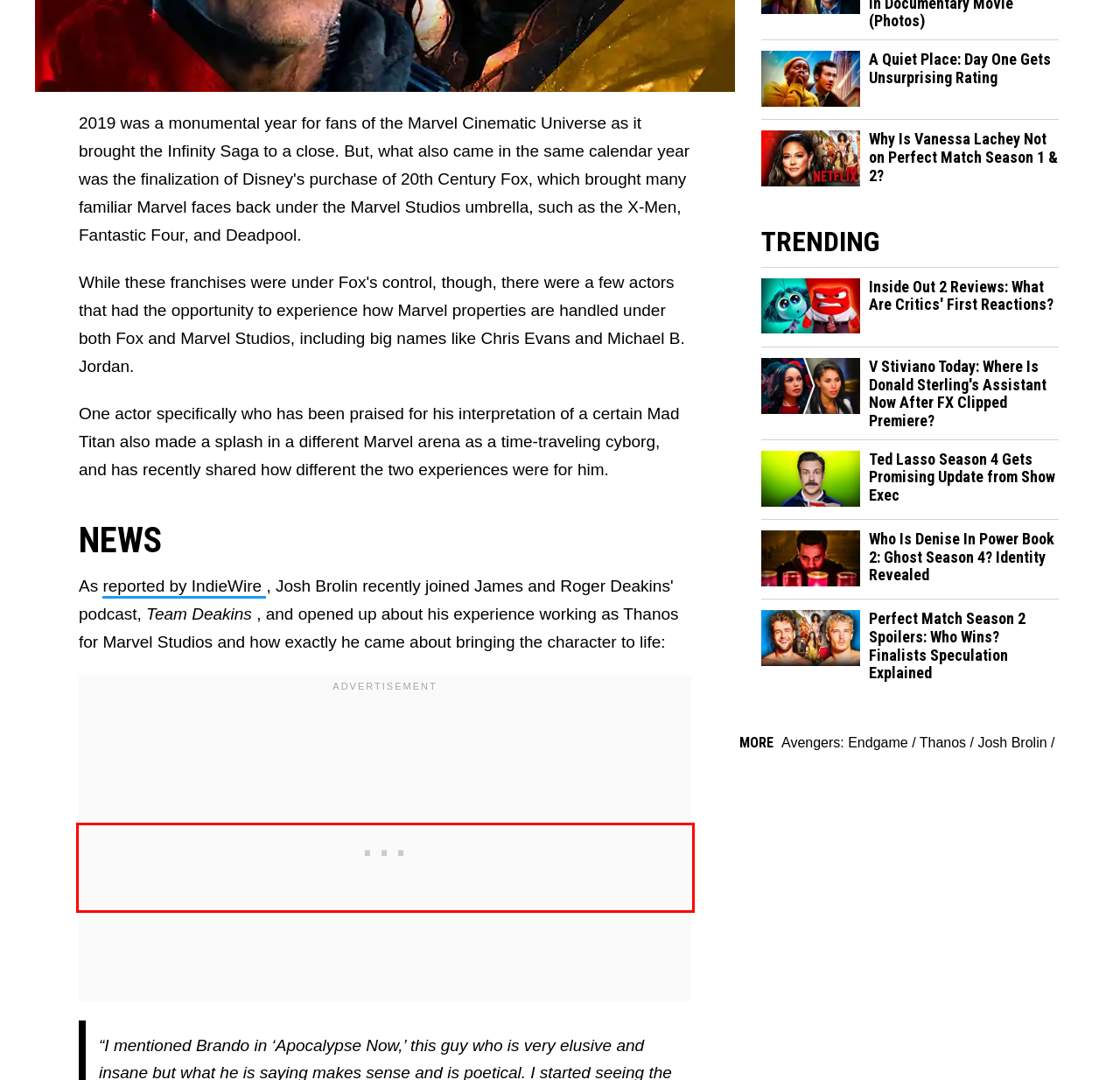With the provided screenshot of a webpage, locate the red bounding box and perform OCR to extract the text content inside it.

Brolin also had high praises of Marvel Studios' technology used on the set of Infinity War and Endgame , which brought his interpretation of the Mad Titan to life in real-time, saying that helped the process become "fun" to him: